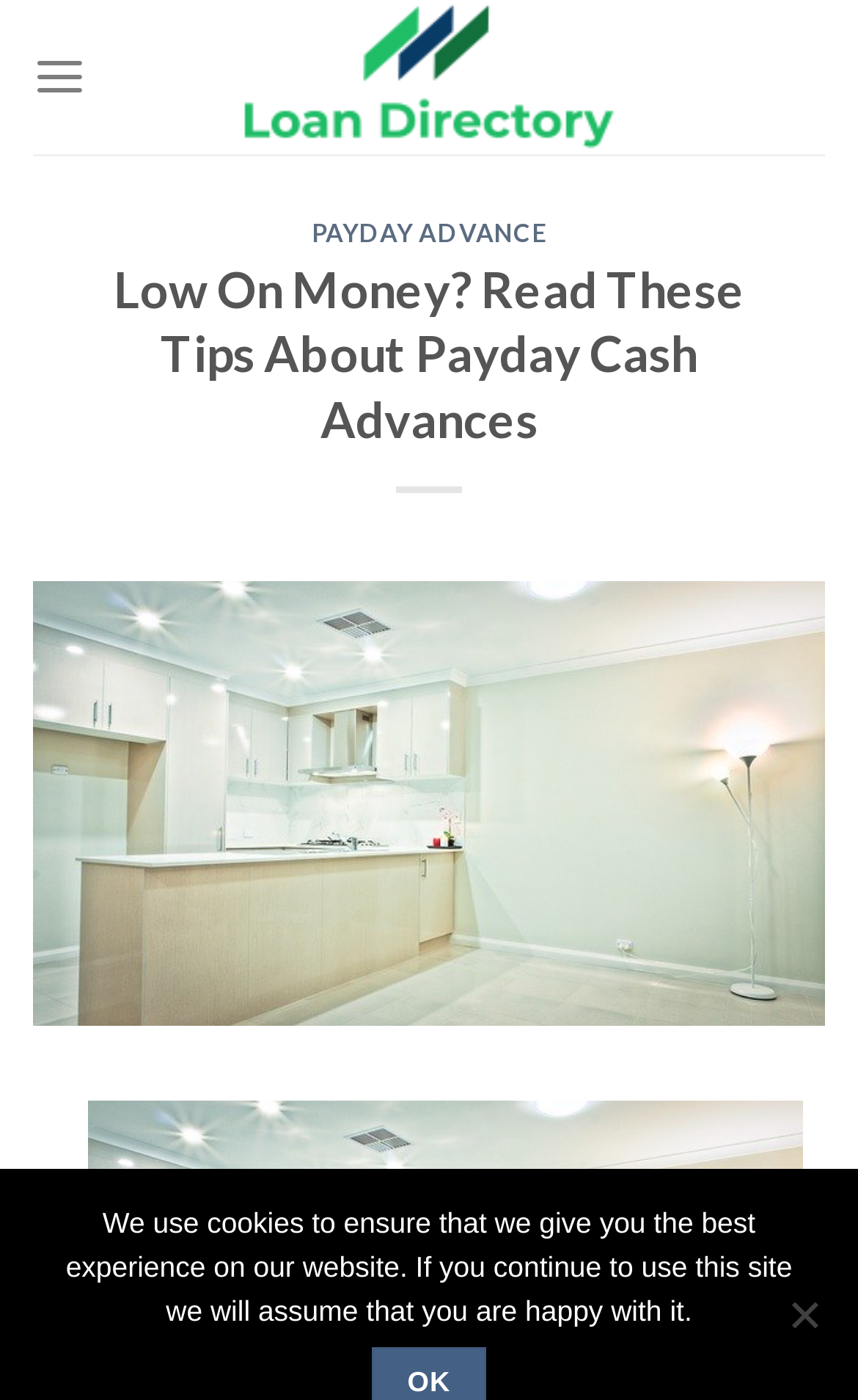Please find the bounding box for the UI component described as follows: "aria-label="Menu"".

[0.038, 0.016, 0.101, 0.094]